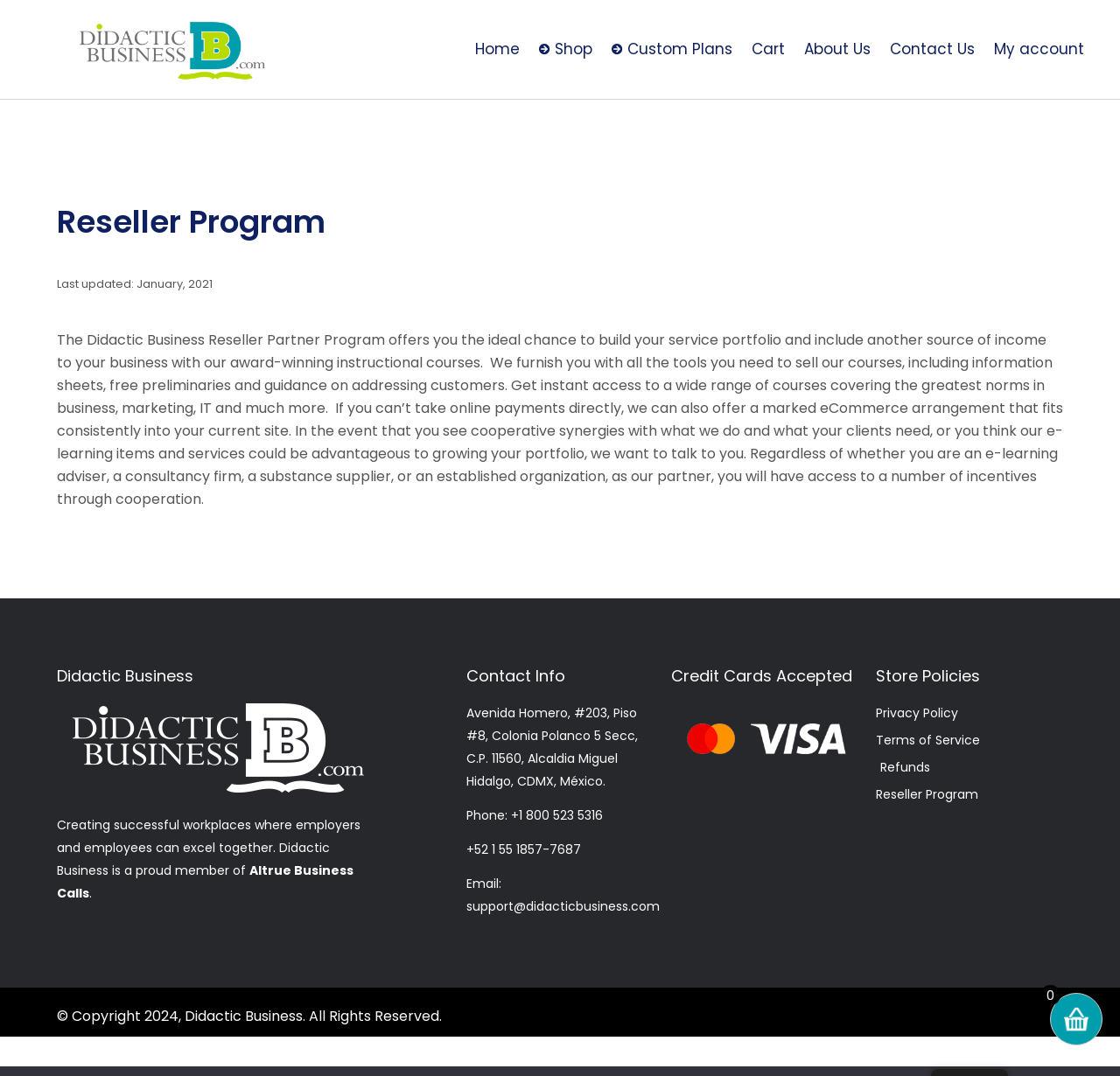Determine the bounding box coordinates for the area you should click to complete the following instruction: "Contact Didactic Business via phone".

[0.416, 0.75, 0.538, 0.766]